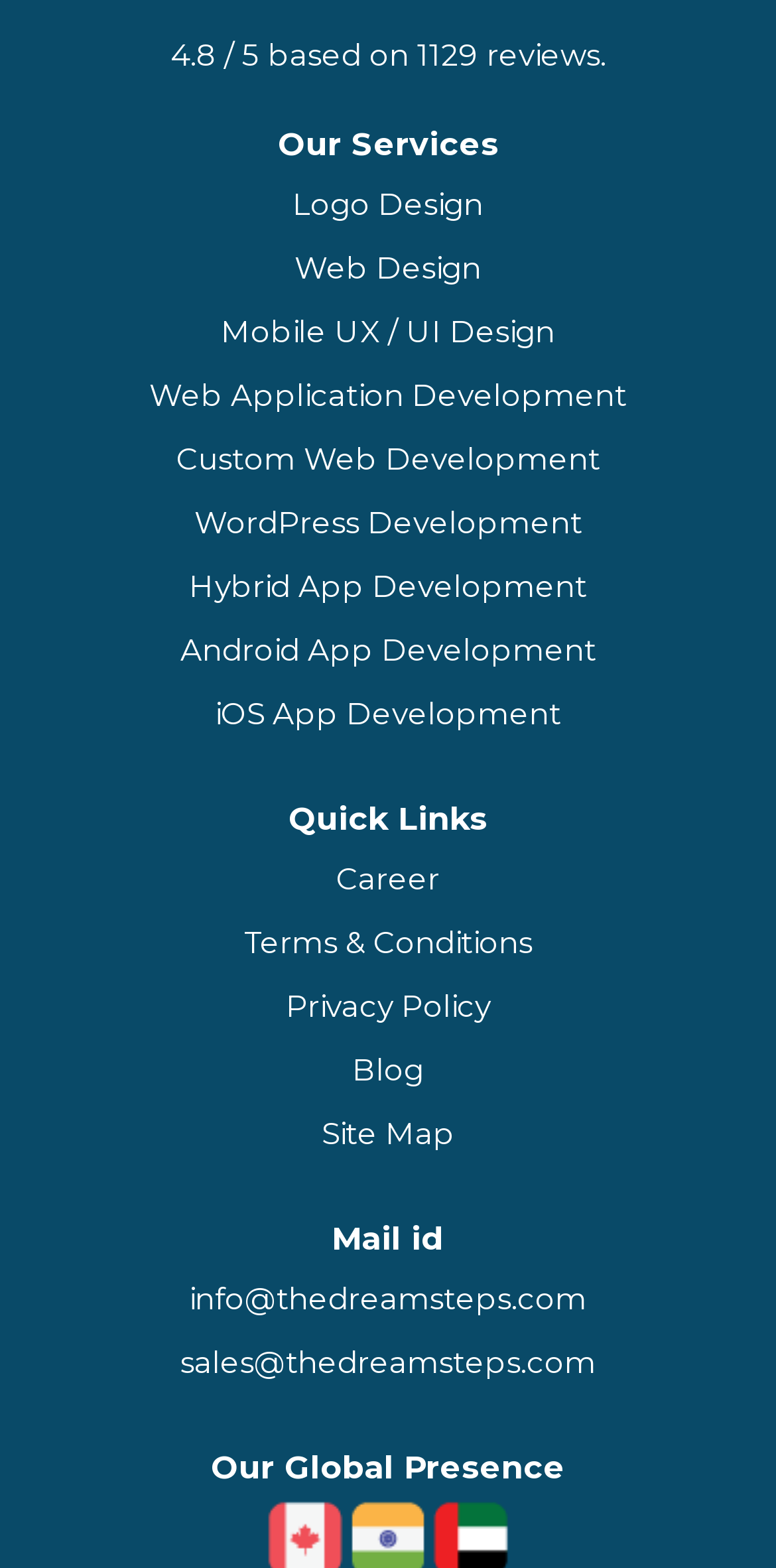Provide the bounding box coordinates for the area that should be clicked to complete the instruction: "Check out the Blog".

[0.454, 0.67, 0.546, 0.695]